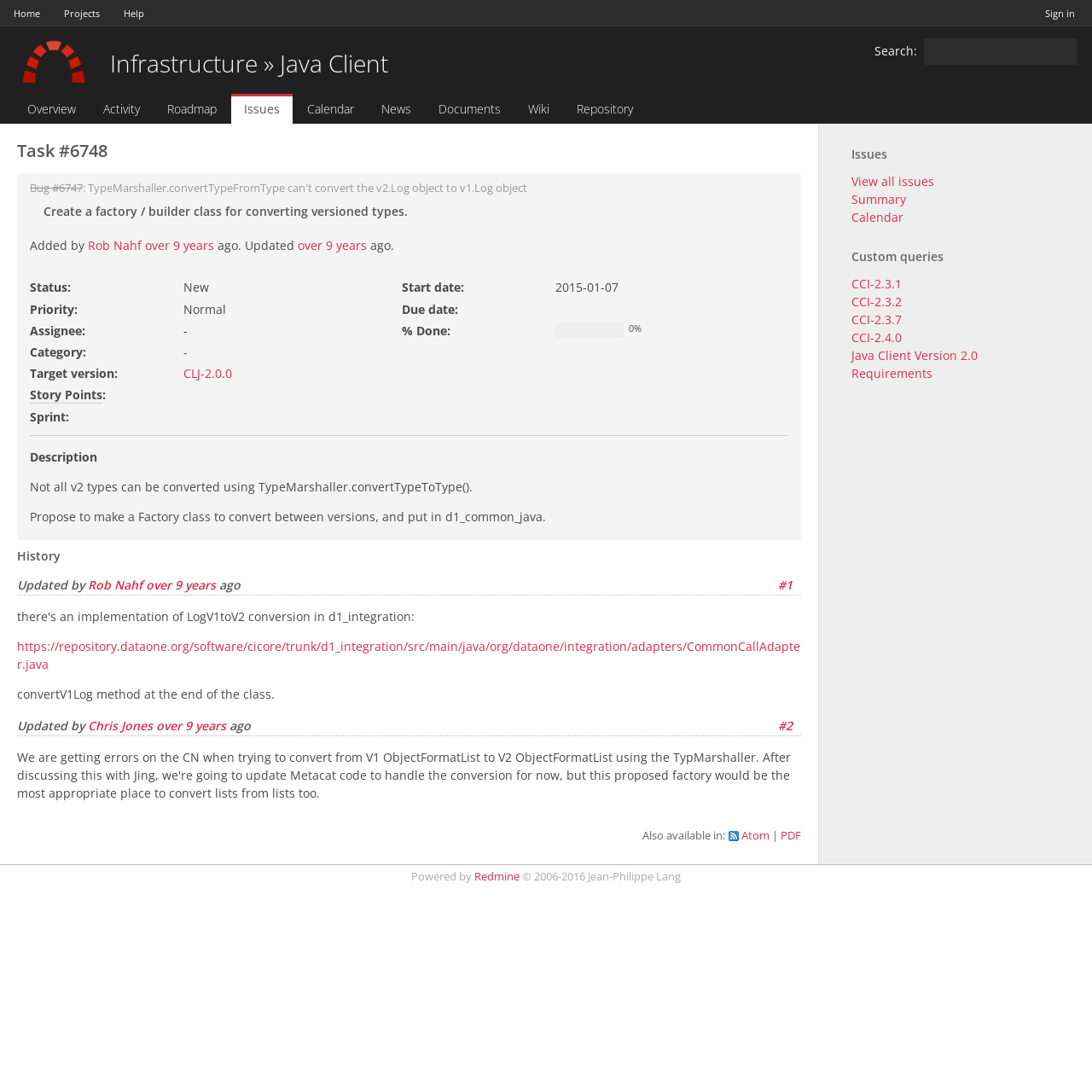Please find the bounding box for the UI element described by: "Wall Article".

None